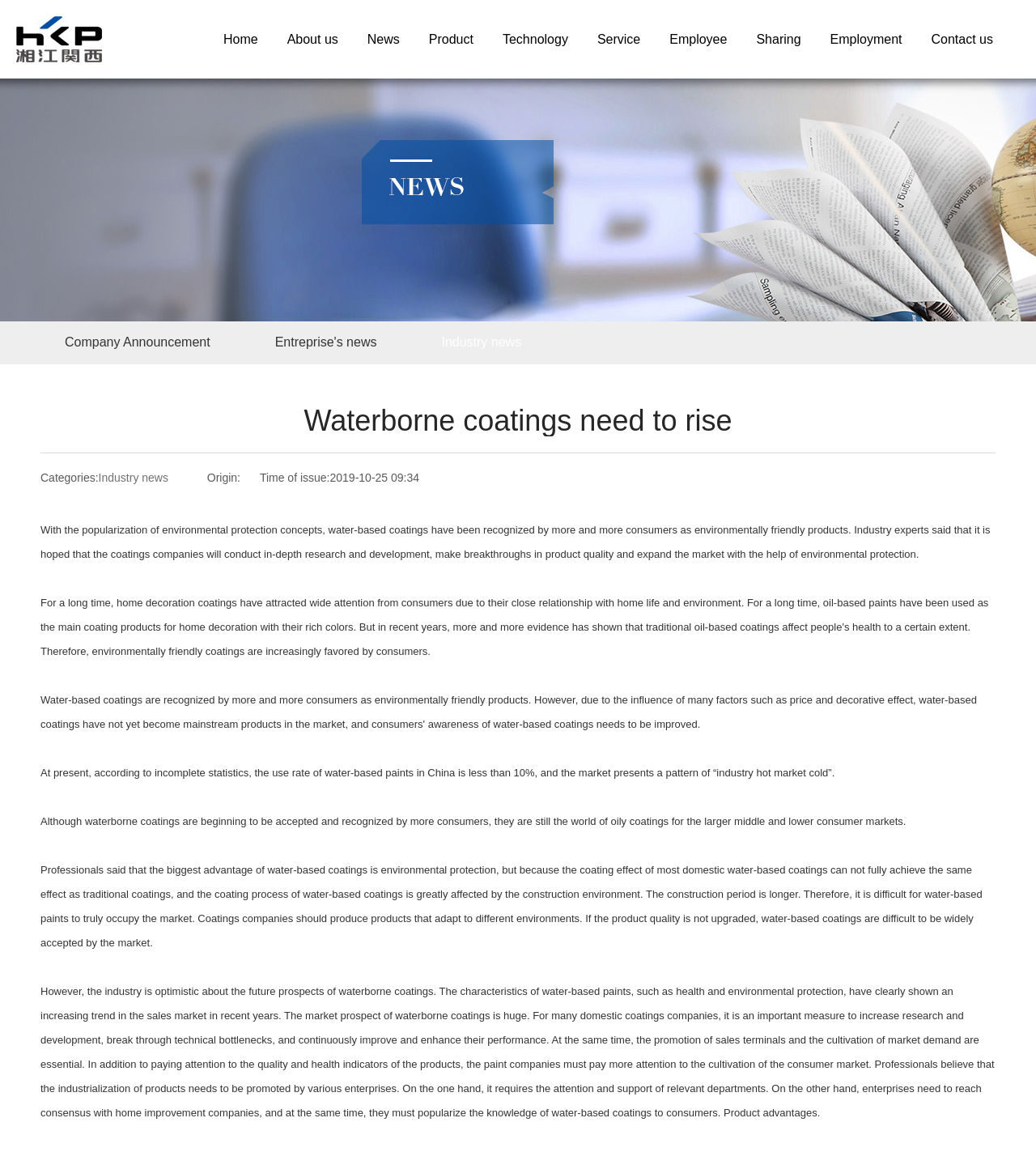Using the given description, provide the bounding box coordinates formatted as (top-left x, top-left y, bottom-right x, bottom-right y), with all values being floating point numbers between 0 and 1. Description: Diversity, Equity, & Inclusion

None